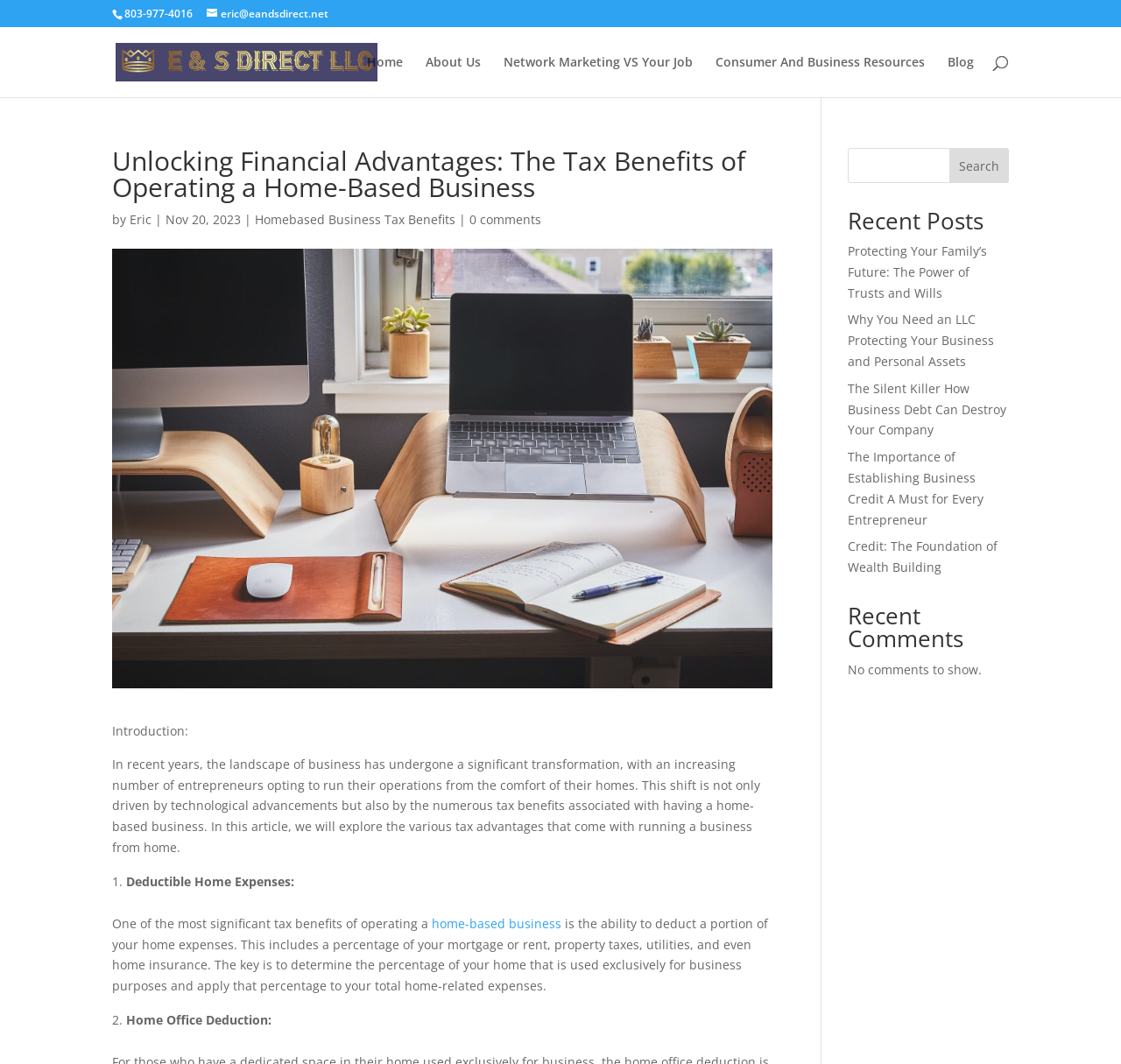Locate the bounding box coordinates for the element described below: "Consumer And Business Resources". The coordinates must be four float values between 0 and 1, formatted as [left, top, right, bottom].

[0.638, 0.053, 0.825, 0.091]